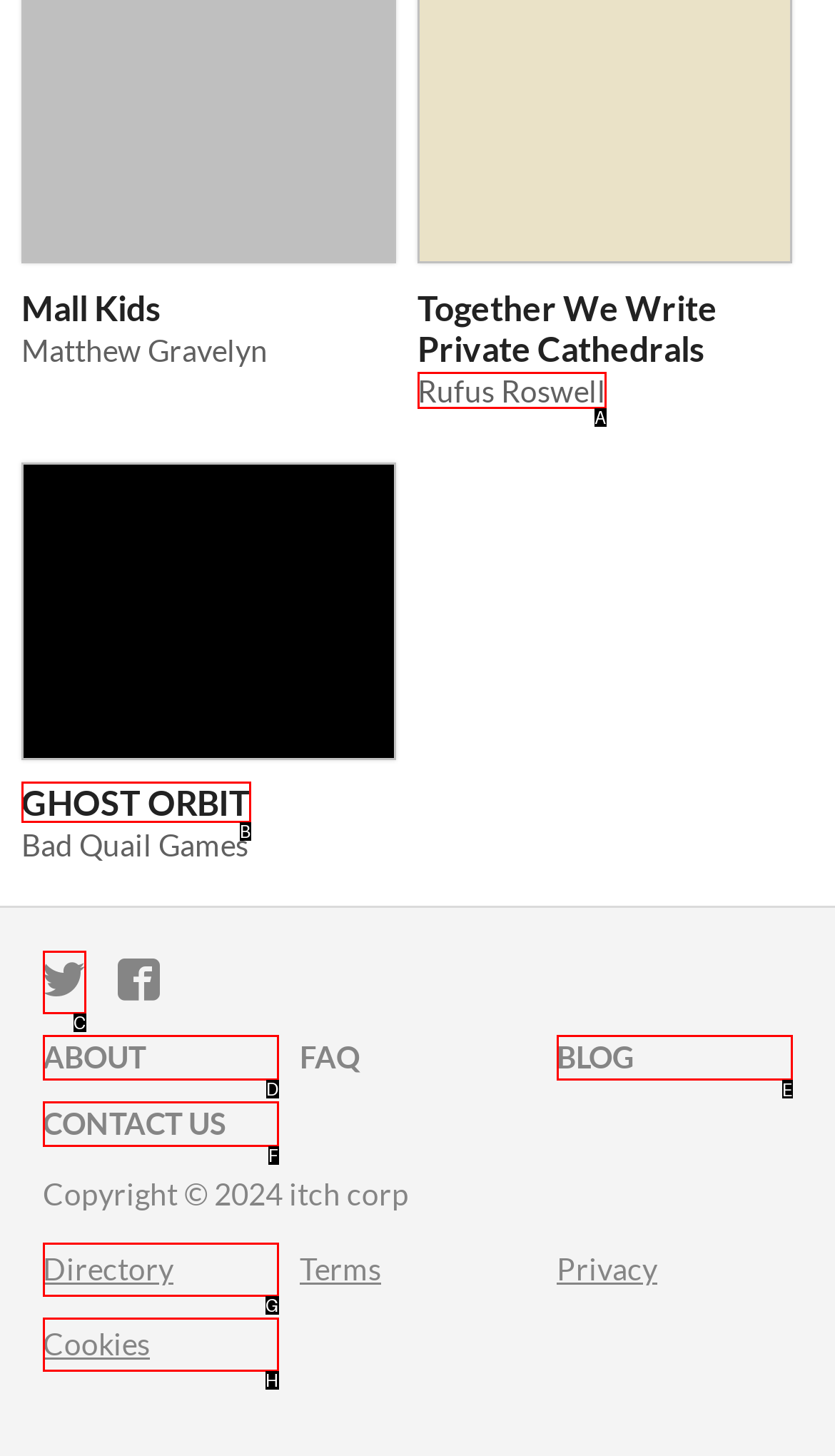Provide the letter of the HTML element that you need to click on to perform the task: Read the blog.
Answer with the letter corresponding to the correct option.

E